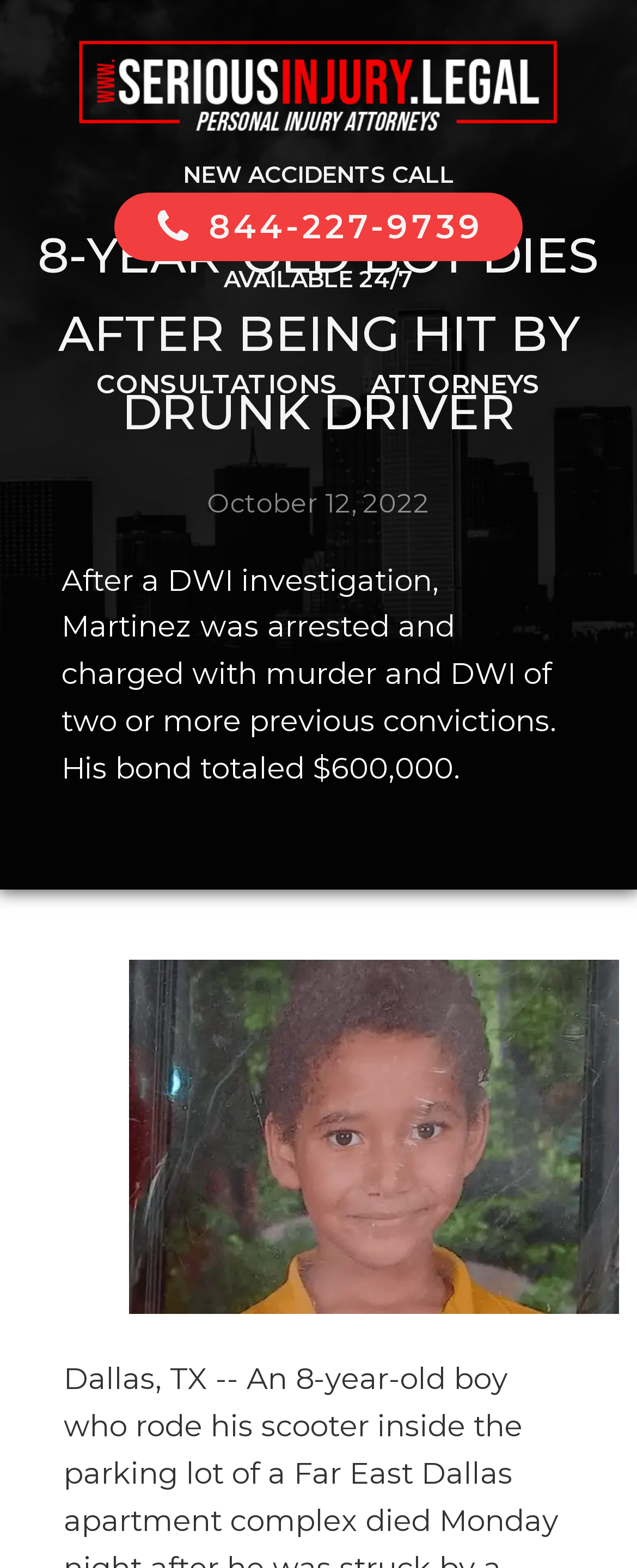Use a single word or phrase to answer the following:
How much is the bond for Martinez?

$600,000